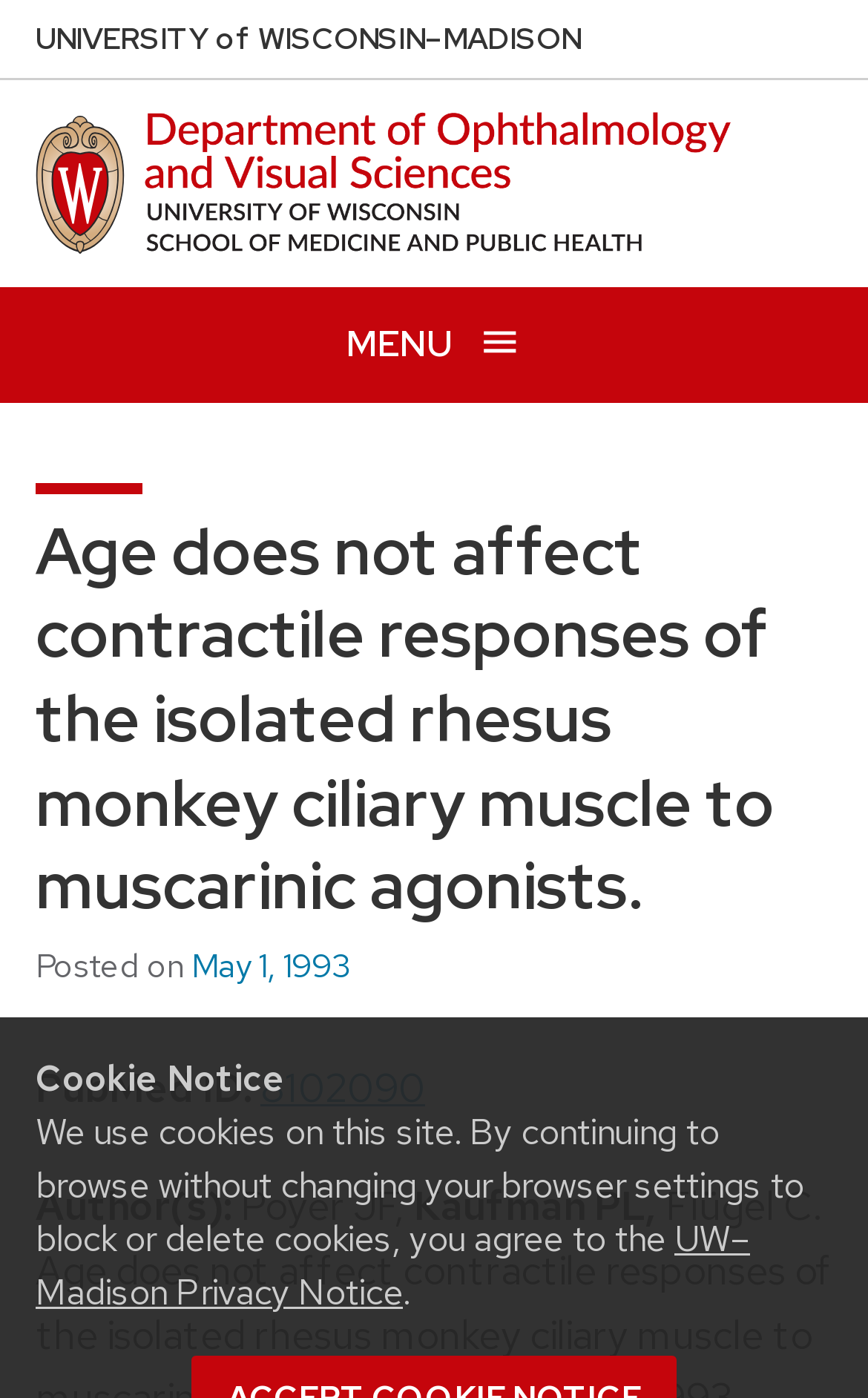Look at the image and answer the question in detail:
What is the name of the university?

I found the university name by looking at the text 'University of Wisconsin Madison' which is part of the link 'University of Wisconsin Madison DOVS home page'.